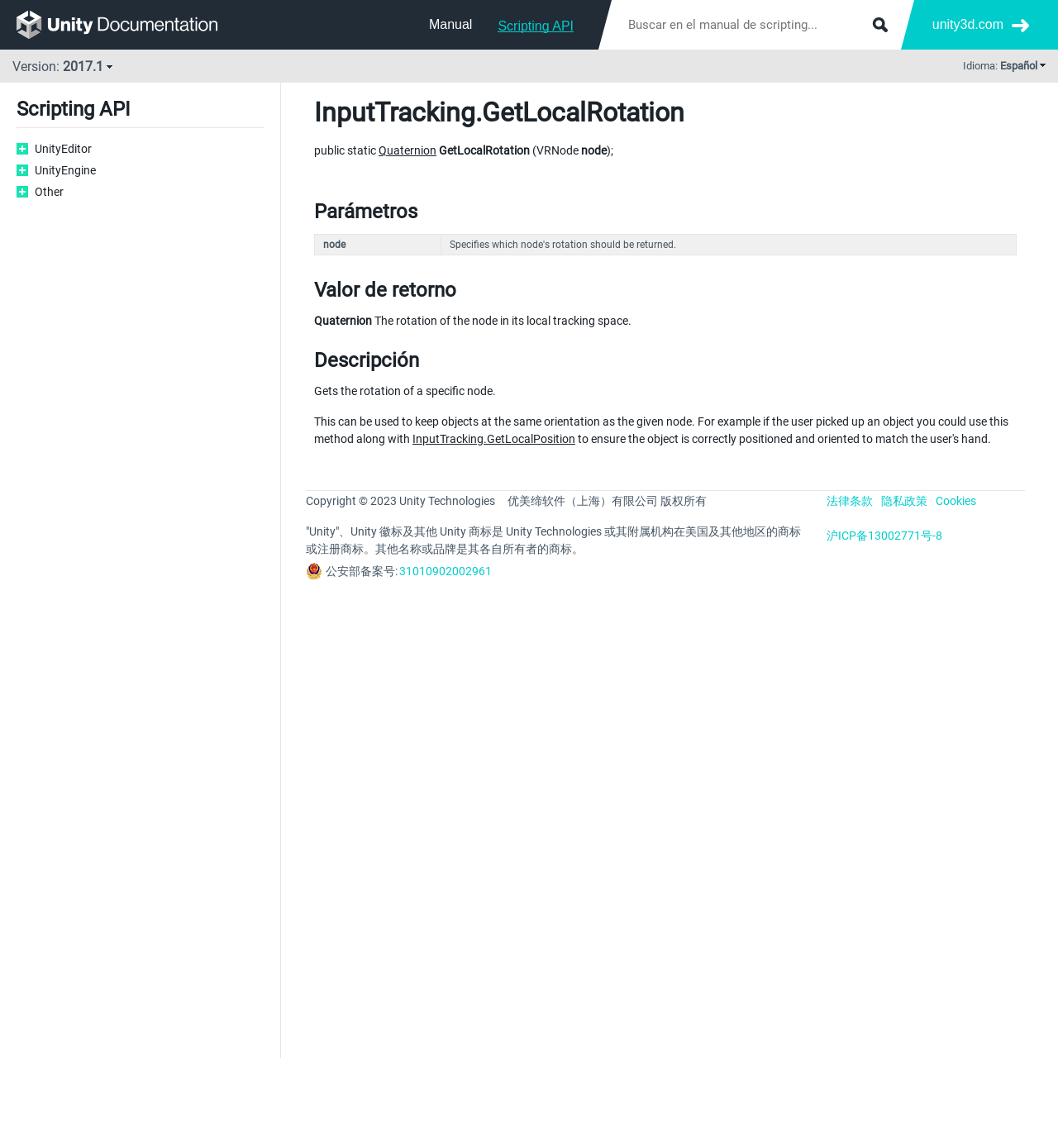What is the return type of GetLocalRotation?
Based on the visual content, answer with a single word or a brief phrase.

Quaternion